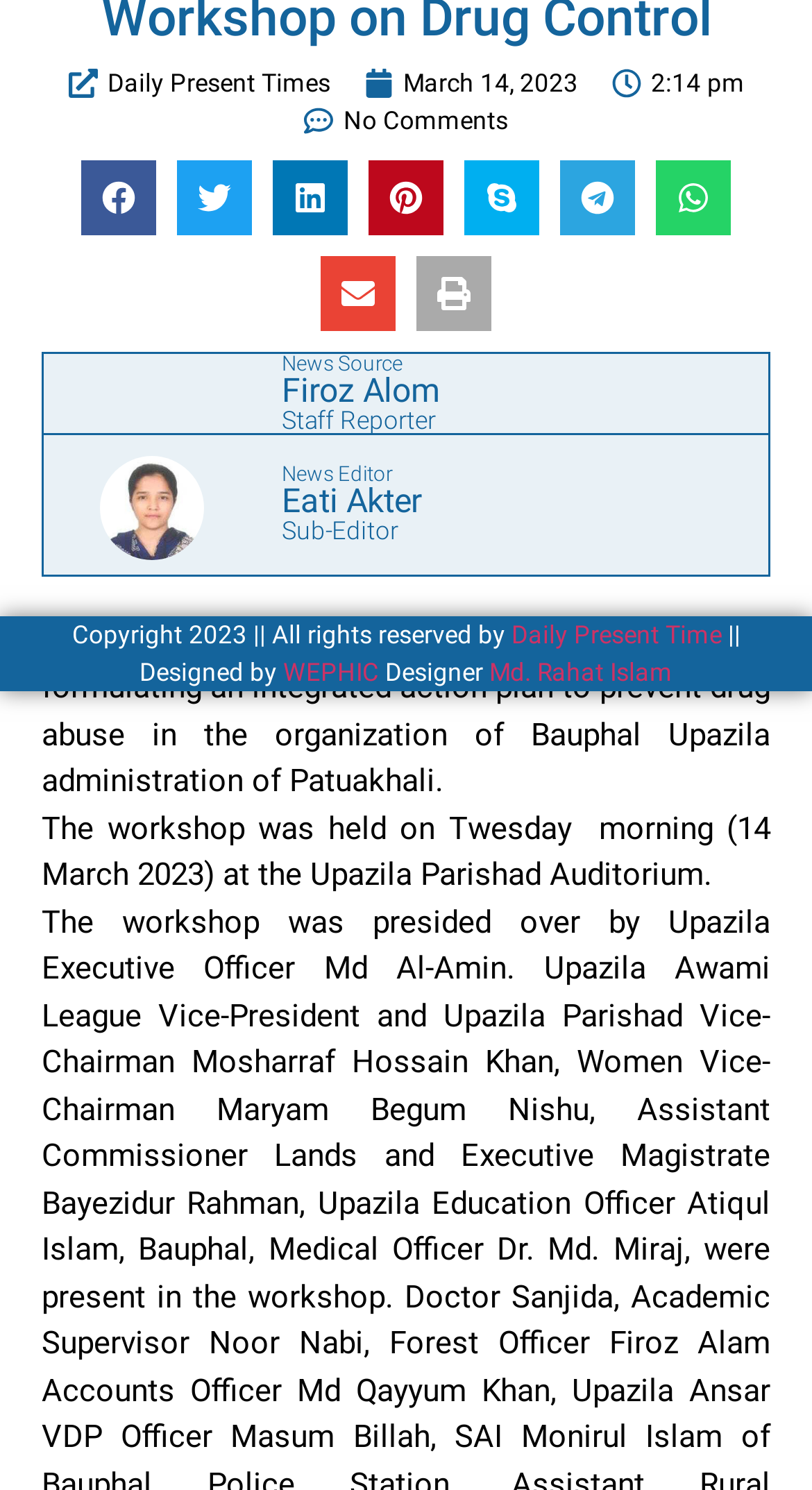Using the webpage screenshot, find the UI element described by No Comments. Provide the bounding box coordinates in the format (top-left x, top-left y, bottom-right x, bottom-right y), ensuring all values are floating point numbers between 0 and 1.

[0.374, 0.068, 0.626, 0.093]